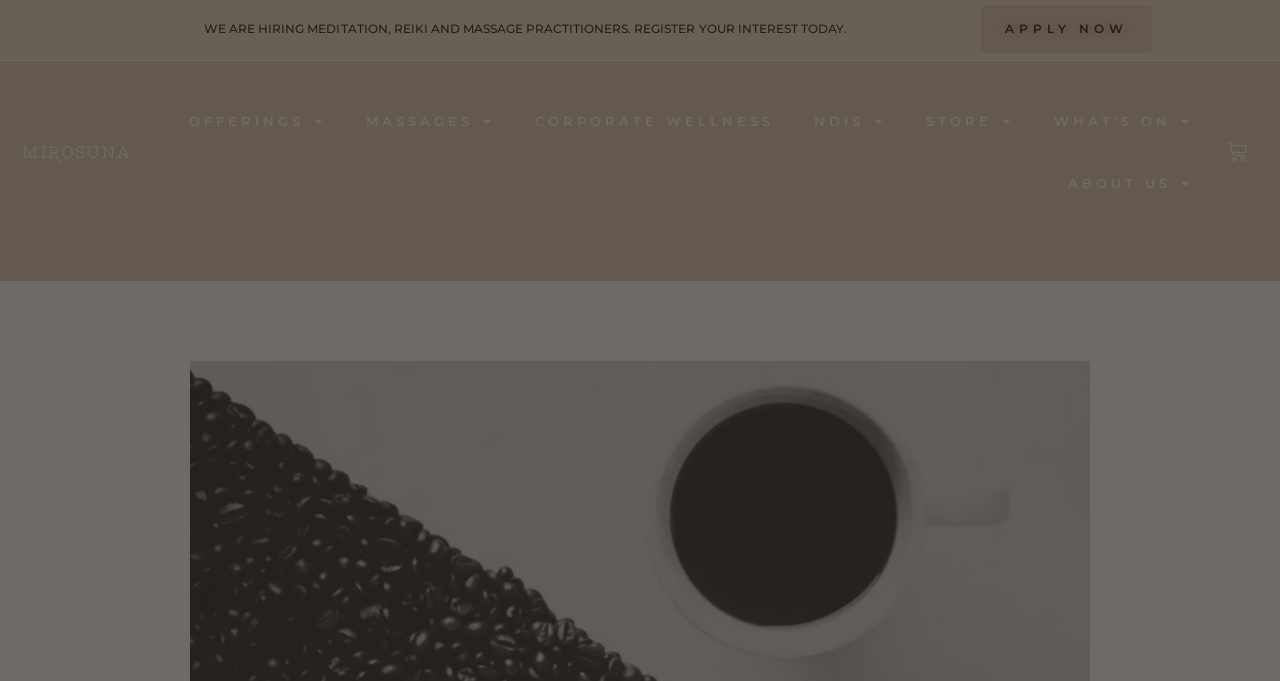Provide a one-word or short-phrase response to the question:
What is the main purpose of this website?

Wellness services